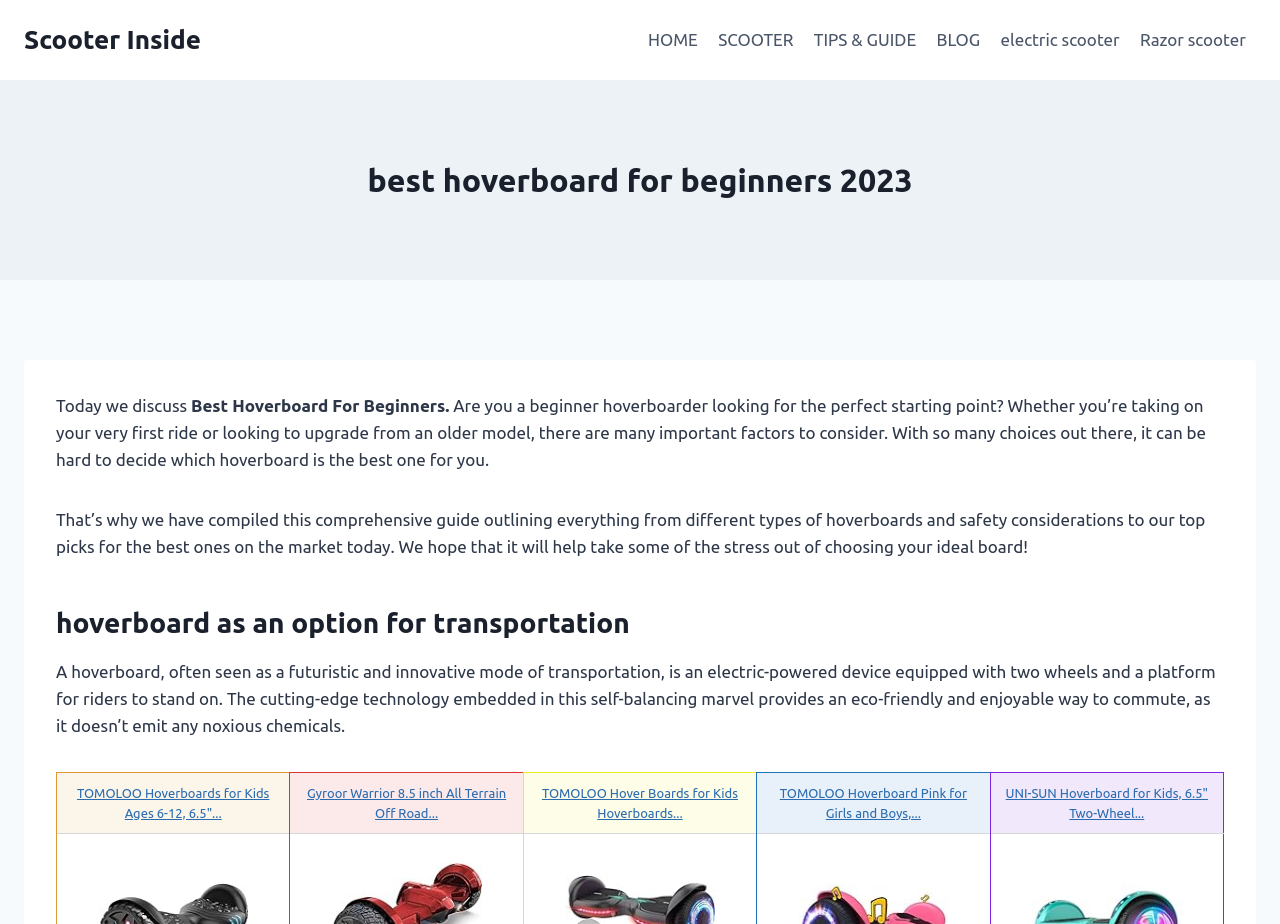Find the UI element described as: "TIPS & GUIDE" and predict its bounding box coordinates. Ensure the coordinates are four float numbers between 0 and 1, [left, top, right, bottom].

[0.628, 0.018, 0.724, 0.069]